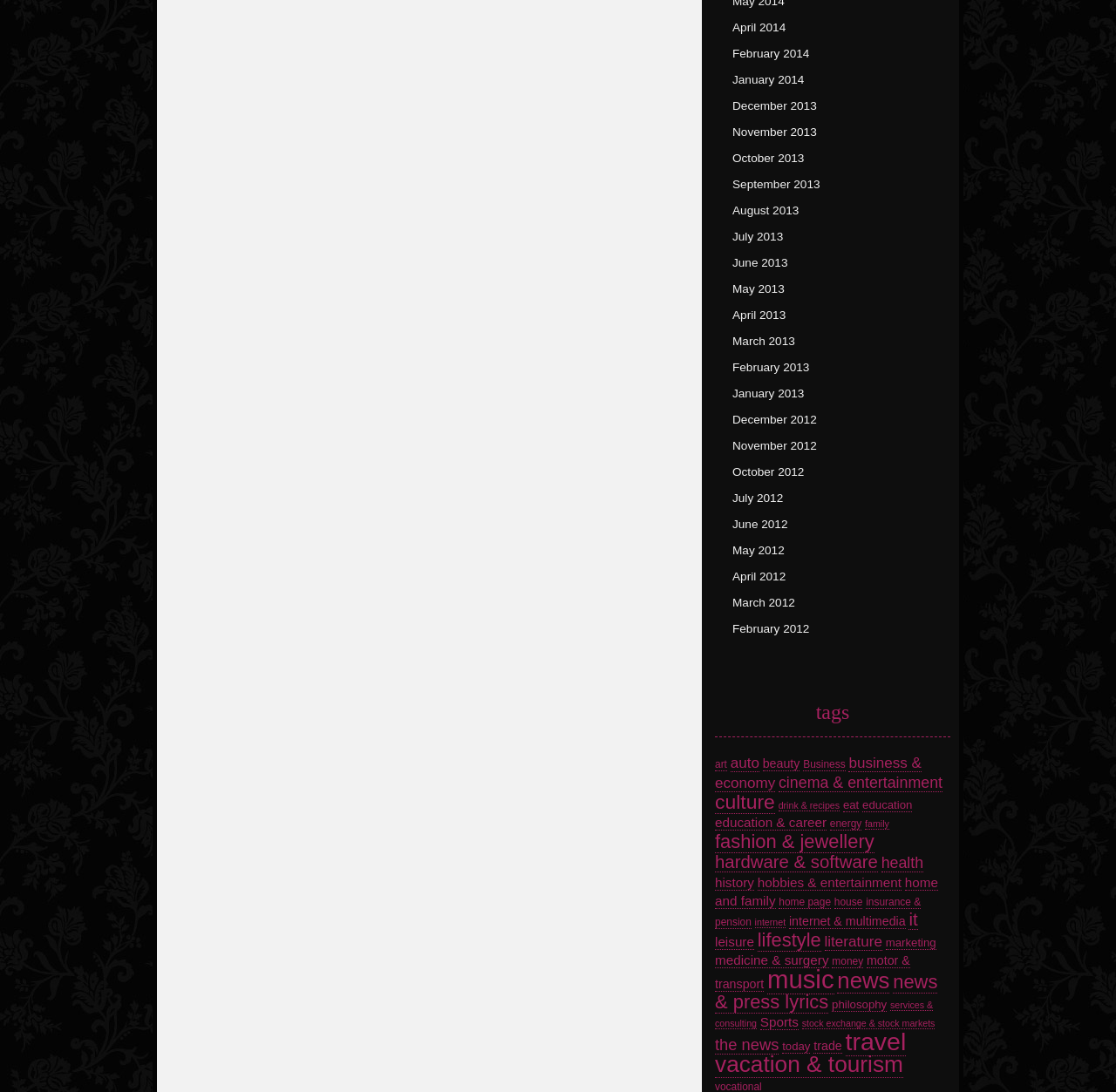What is the category that comes after 'education' in alphabetical order?
With the help of the image, please provide a detailed response to the question.

By examining the list of categories on the webpage, I found that 'education' is followed by 'education & career', and then 'energy' in alphabetical order.